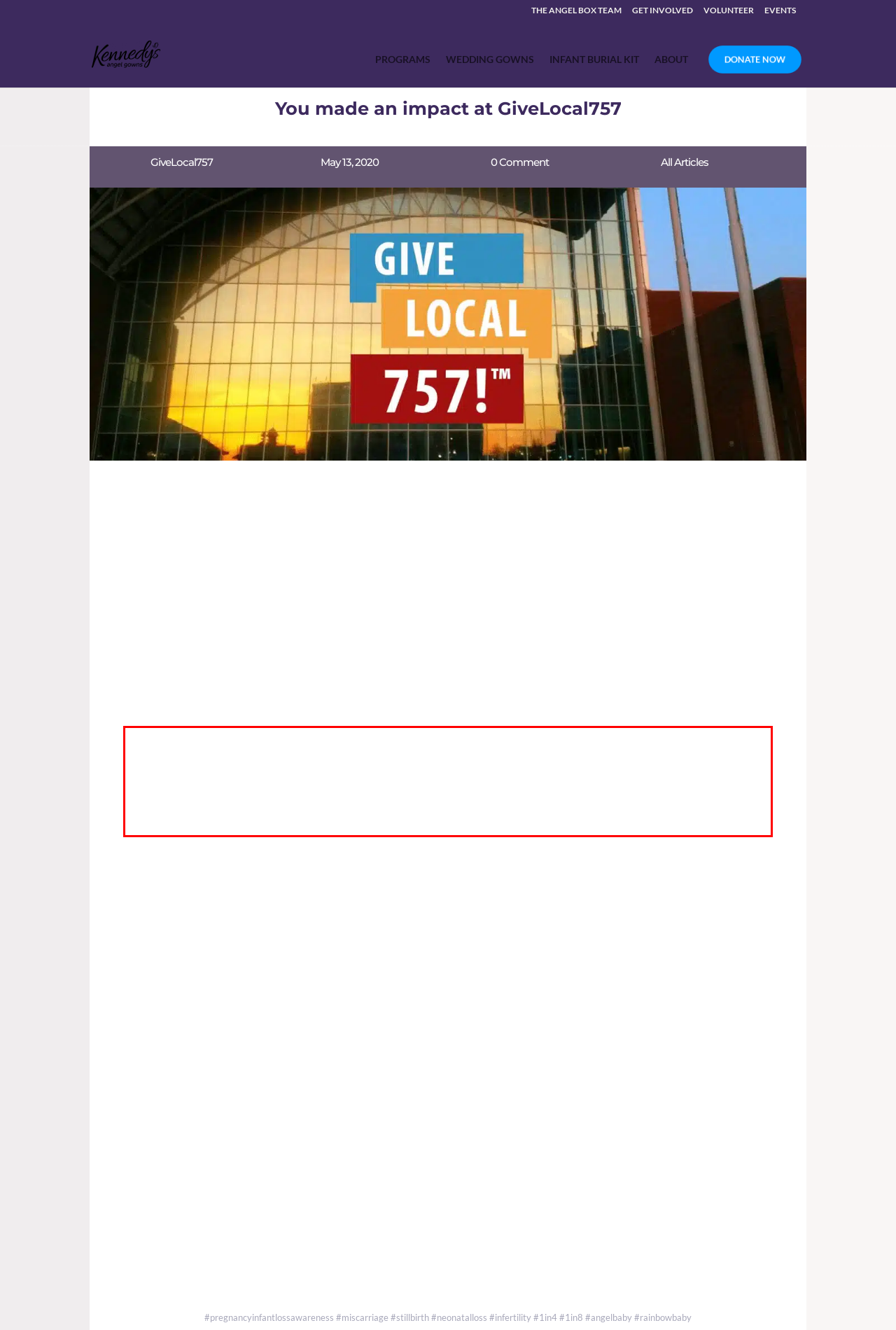Identify the text within the red bounding box on the webpage screenshot and generate the extracted text content.

To the young ladies who bravely shared their stories. You have no idea how many people you just helped through the #bravethroughgrief series. To our incredible Board of Directors who cheered us on from the sidelines and sent play-by-play updates. To our IT tech phenom, Bettie for creating graphics at a second’s notice and filming and editing all of our #bravethroughgrief stories. You’re amazing! To the town of Ahoskie, North Carolina, for being a community that pulls together and supports us—we saw your selfies and donations. We can’t thank you enough!